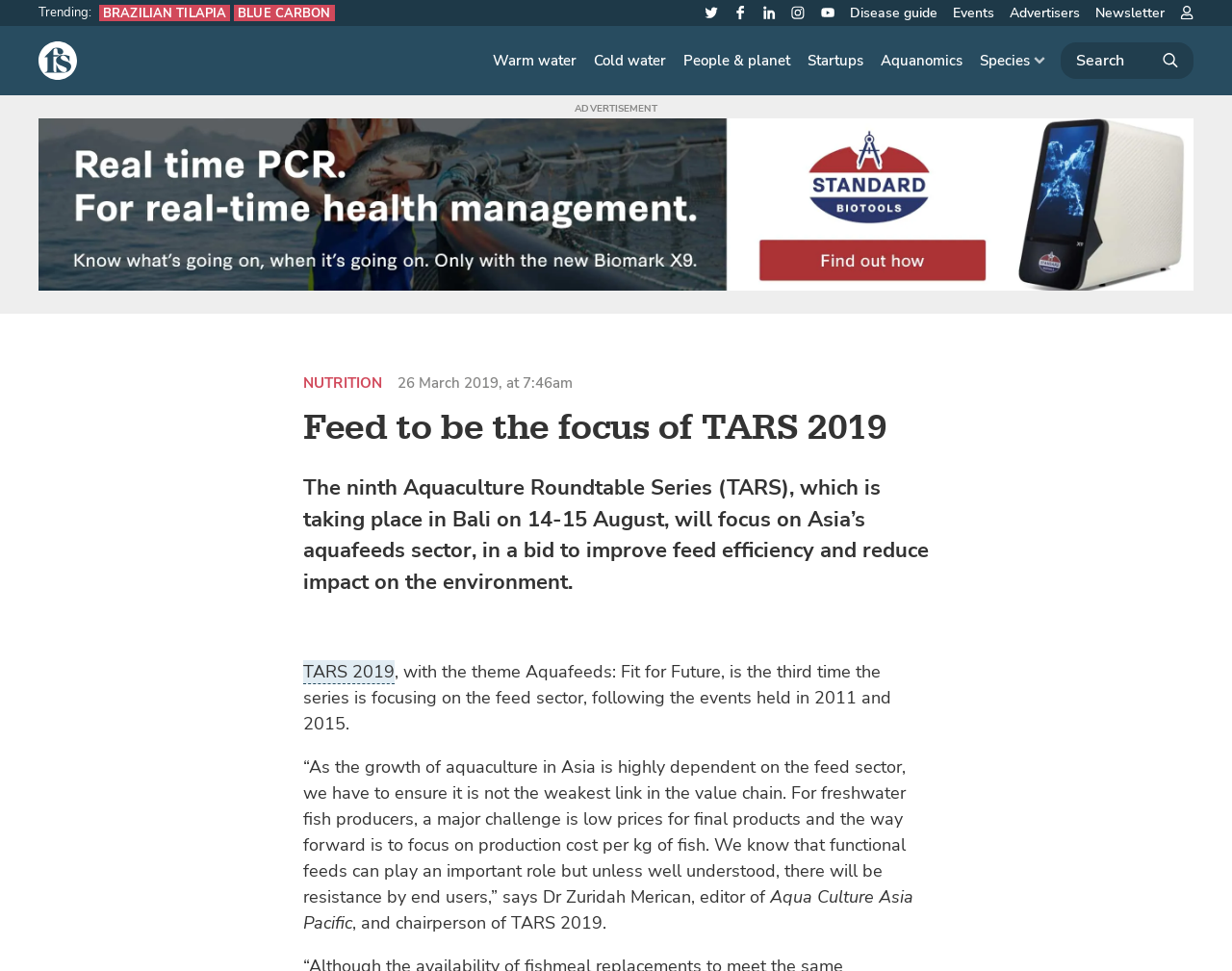Based on the element description Disease guide, identify the bounding box of the UI element in the given webpage screenshot. The coordinates should be in the format (top-left x, top-left y, bottom-right x, bottom-right y) and must be between 0 and 1.

[0.687, 0.003, 0.764, 0.024]